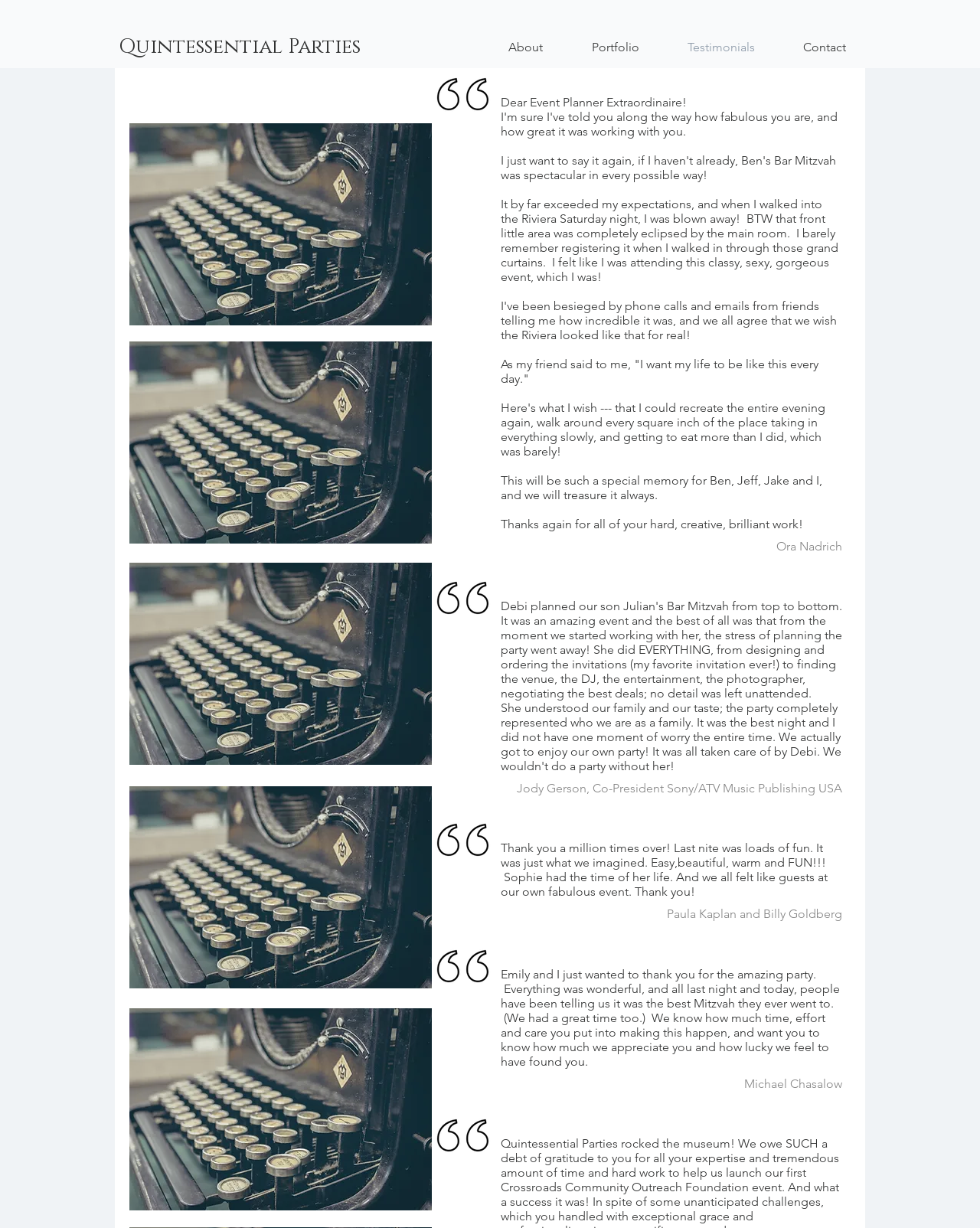Examine the image carefully and respond to the question with a detailed answer: 
What is the name of the event planner mentioned in the first testimonial?

I found the answer by reading the first testimonial, which starts with 'Dear Event Planner Extraordinaire!' and ends with the name 'Ora Nadrich'.